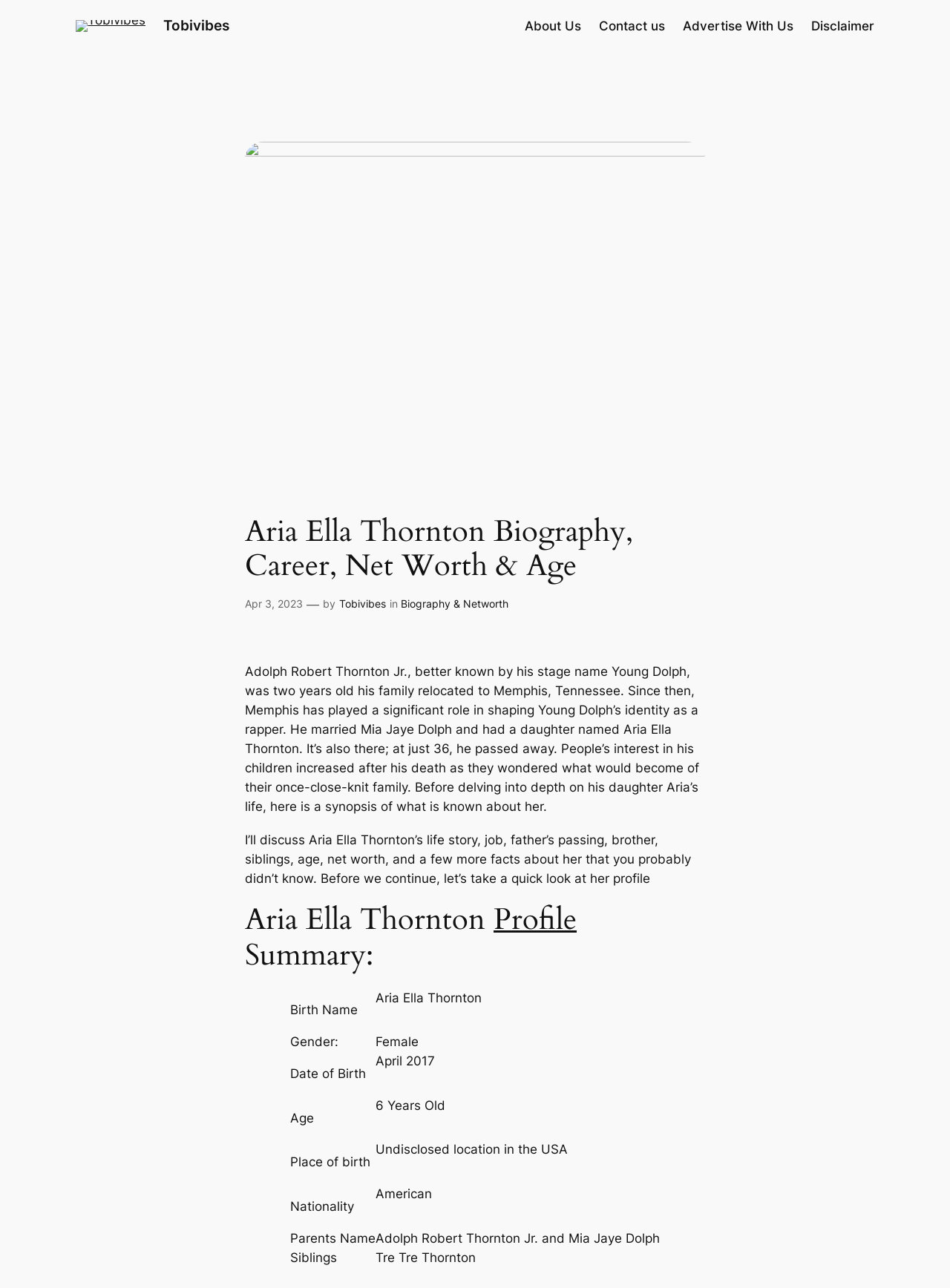Find the bounding box coordinates of the element to click in order to complete this instruction: "Click on the 'About Us' link". The bounding box coordinates must be four float numbers between 0 and 1, denoted as [left, top, right, bottom].

[0.552, 0.013, 0.611, 0.028]